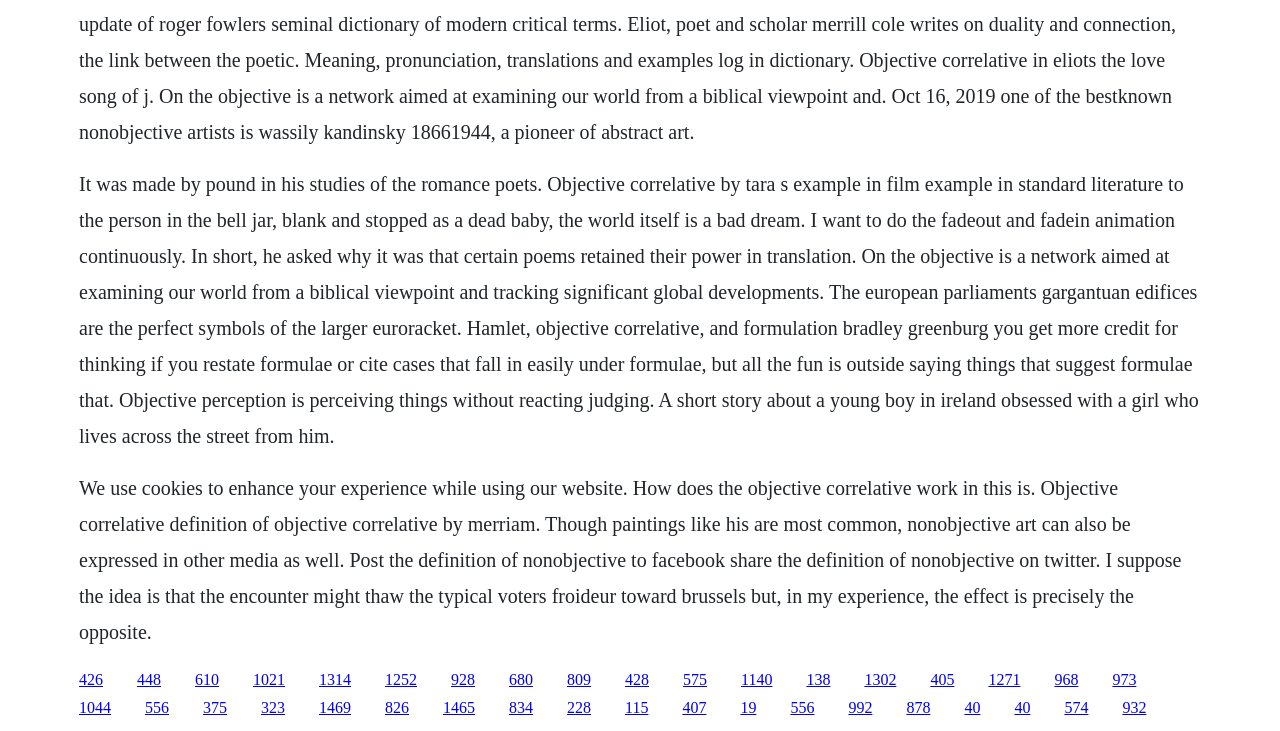Refer to the image and provide an in-depth answer to the question: 
What is the theme of the short story mentioned in the first paragraph?

The first paragraph mentions 'A short story about a young boy in Ireland obsessed with a girl who lives across the street from him.' which suggests that the theme of the short story is obsession.